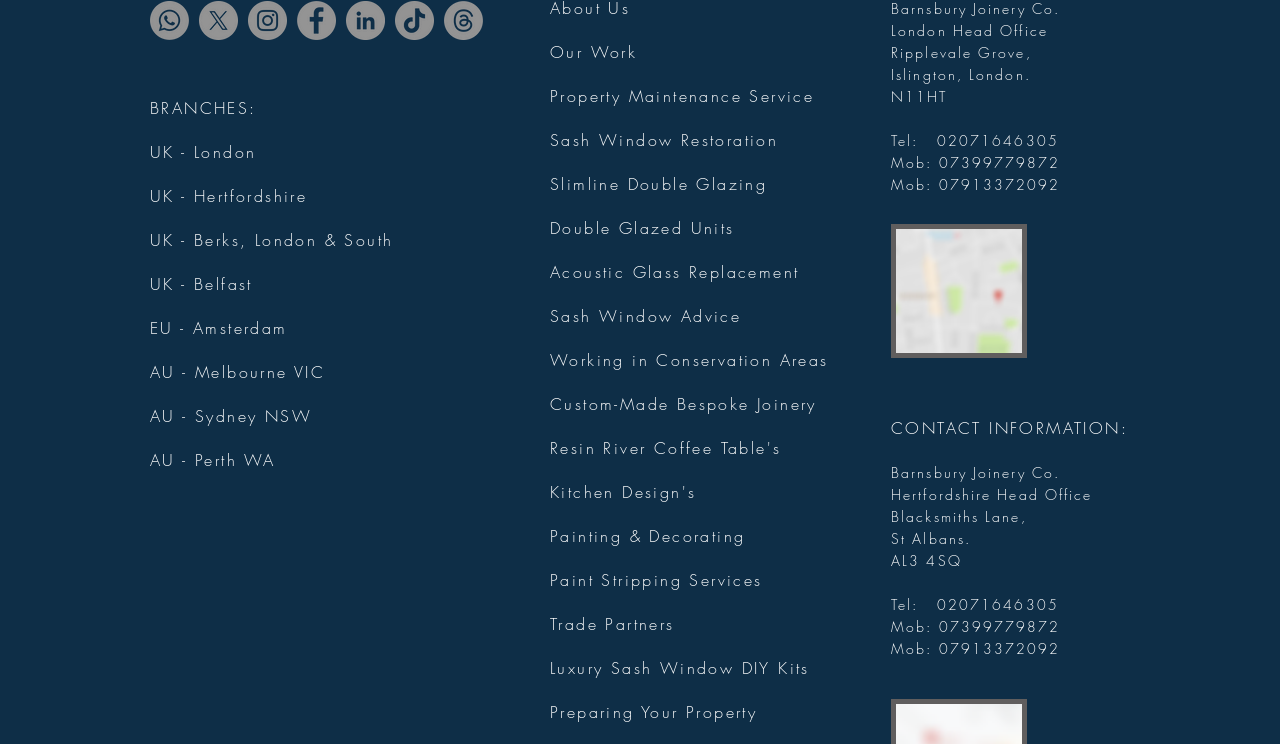Provide the bounding box coordinates of the area you need to click to execute the following instruction: "Learn about Sash Window Restoration".

[0.43, 0.173, 0.608, 0.203]